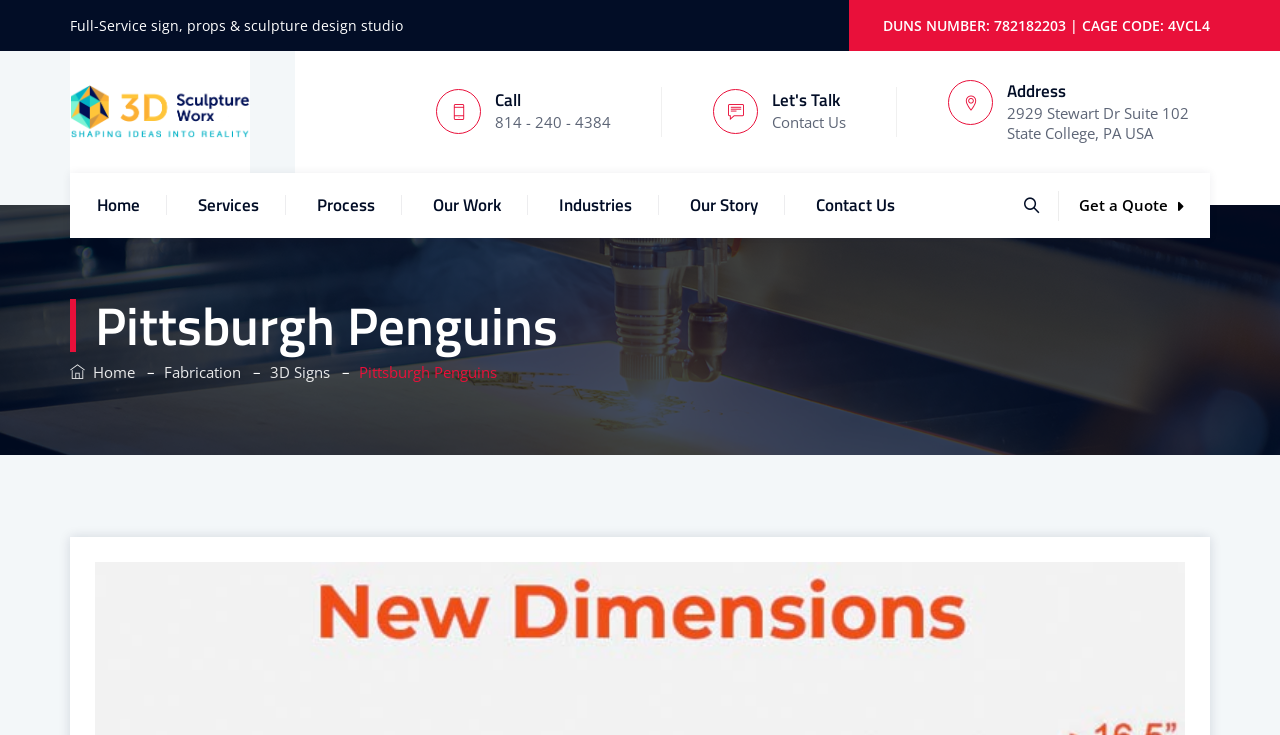Use a single word or phrase to respond to the question:
What is the address of the company?

2929 Stewart Dr Suite 102 State College, PA USA